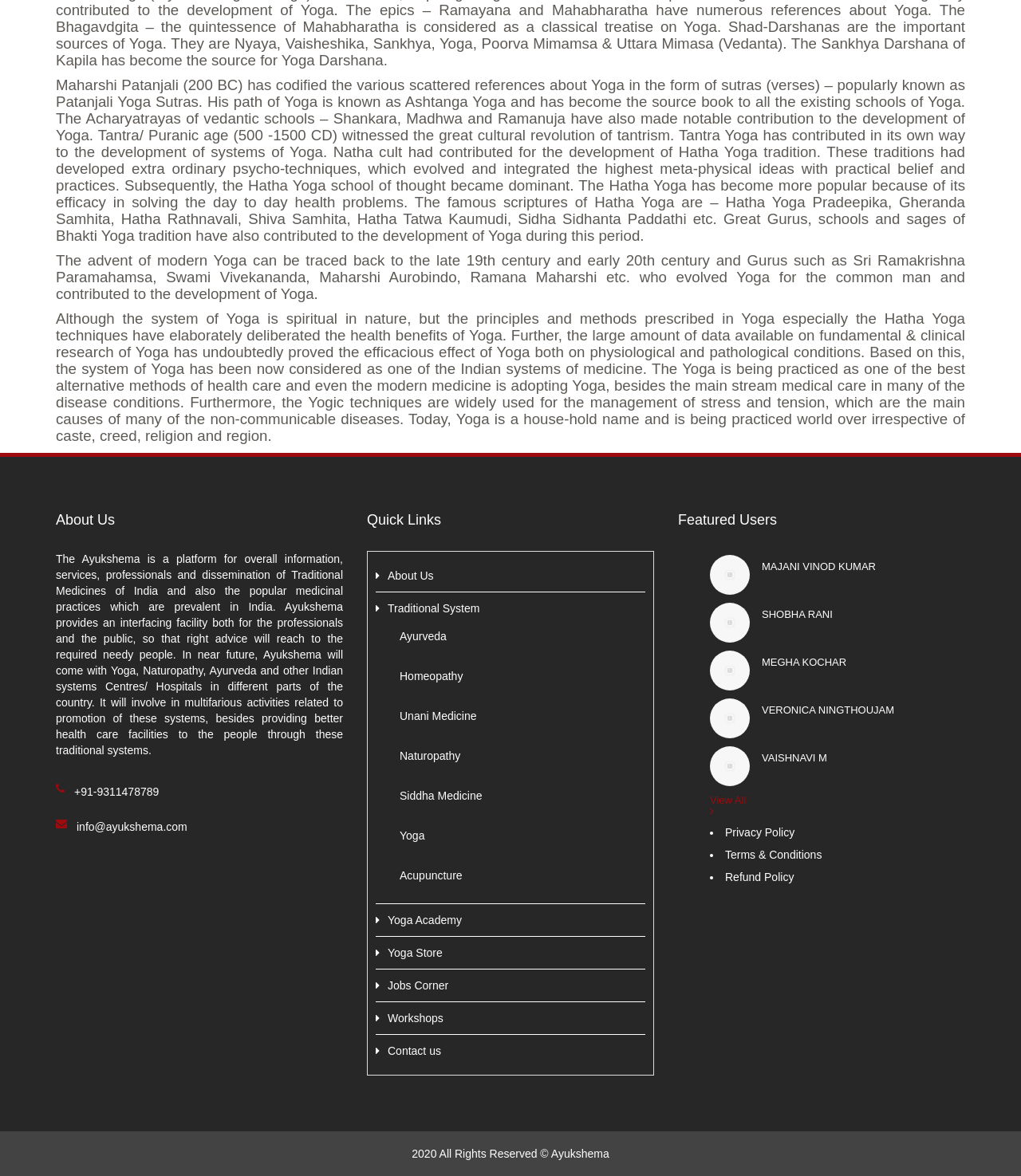Show the bounding box coordinates for the HTML element as described: "Veronica Ningthoujam".

[0.746, 0.596, 0.945, 0.611]